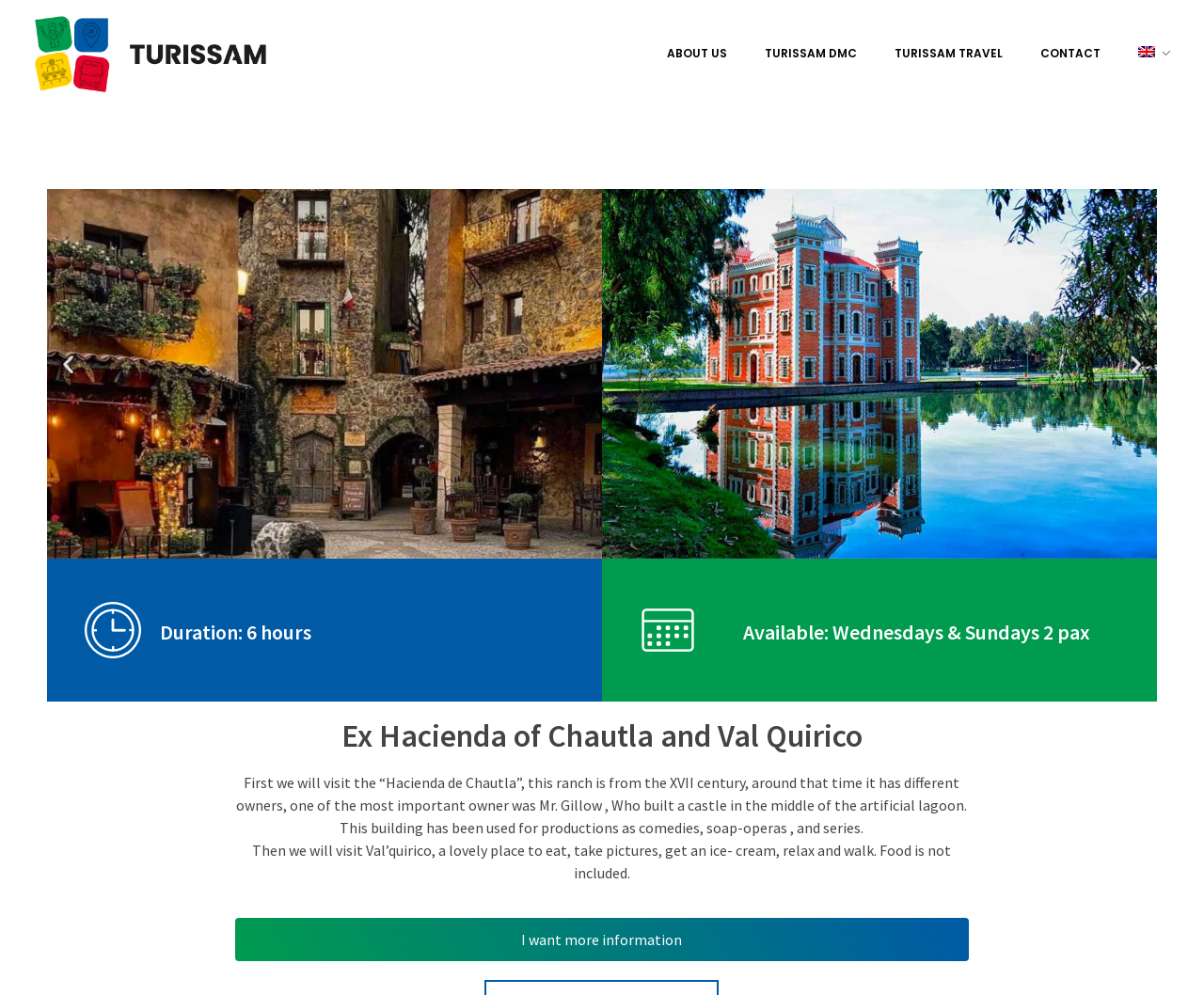How many people can participate in the tour?
Please interpret the details in the image and answer the question thoroughly.

The number of people who can participate in the tour can be found in the section that describes the tour details, where it is stated as 'Available: Wednesdays & Sundays 2 pax'.